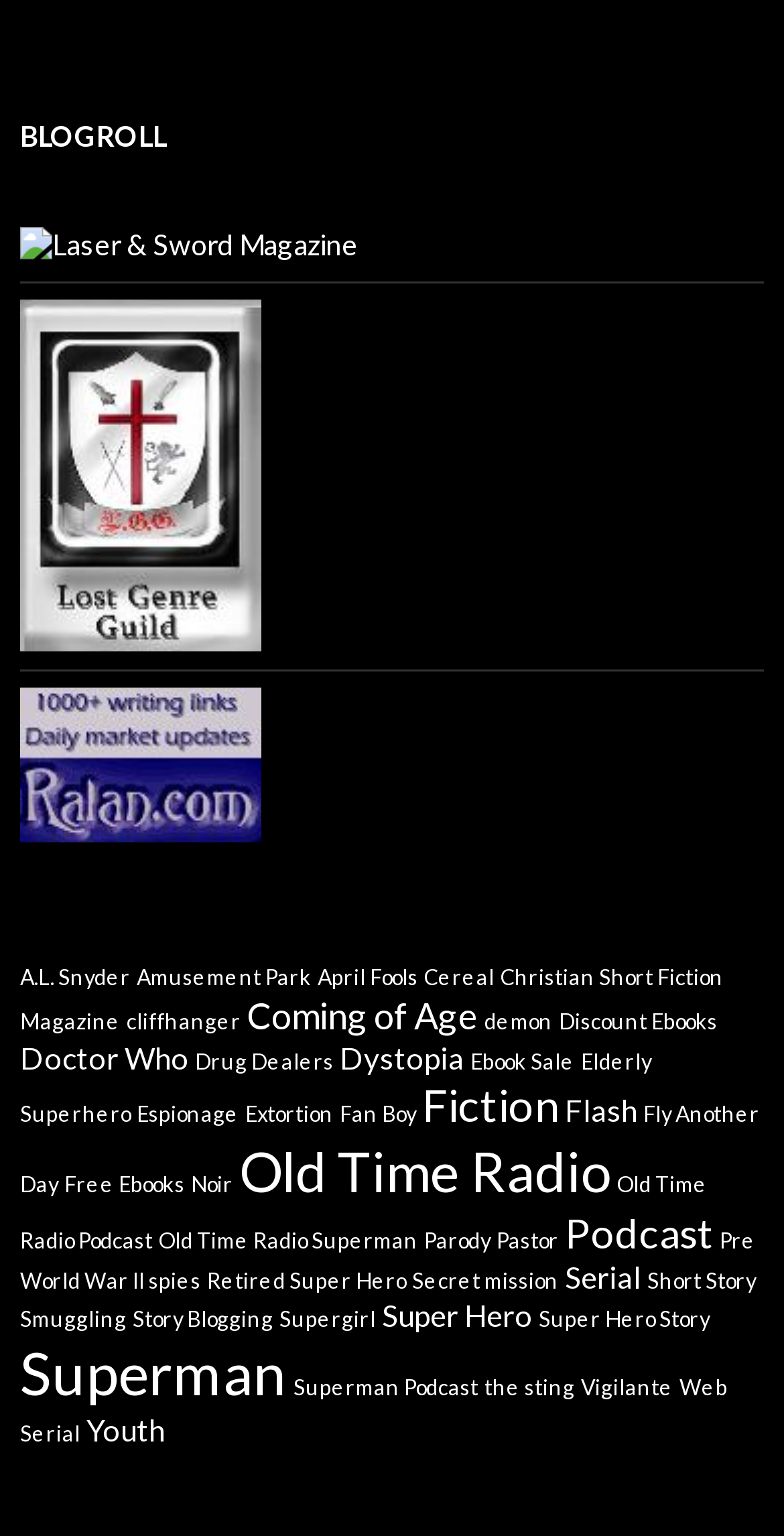Find the bounding box coordinates of the element's region that should be clicked in order to follow the given instruction: "Learn about Doctor Who". The coordinates should consist of four float numbers between 0 and 1, i.e., [left, top, right, bottom].

[0.026, 0.677, 0.241, 0.7]